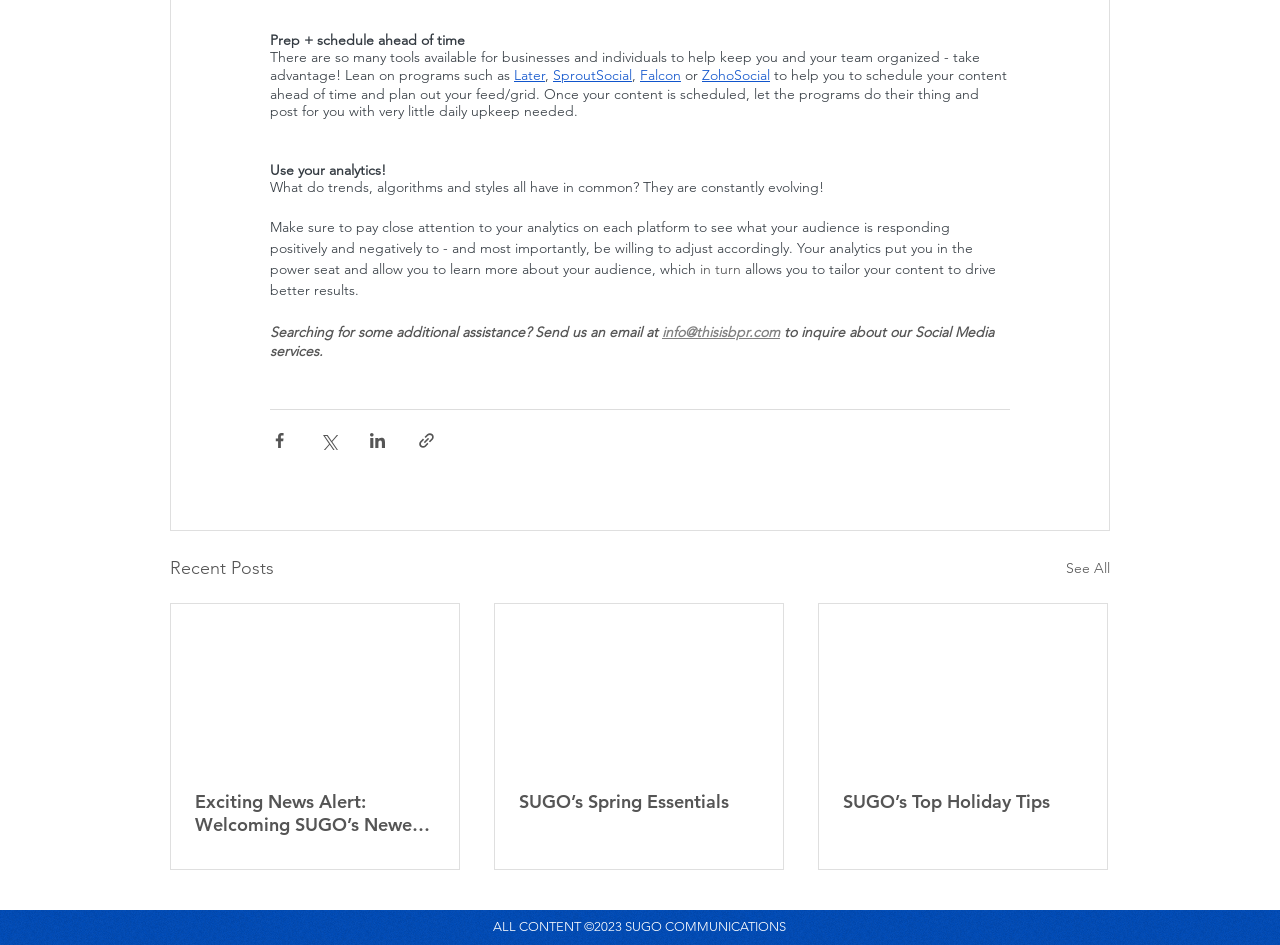What is the email address to inquire about Social Media services?
Answer the question with just one word or phrase using the image.

info@thisisbpr.com